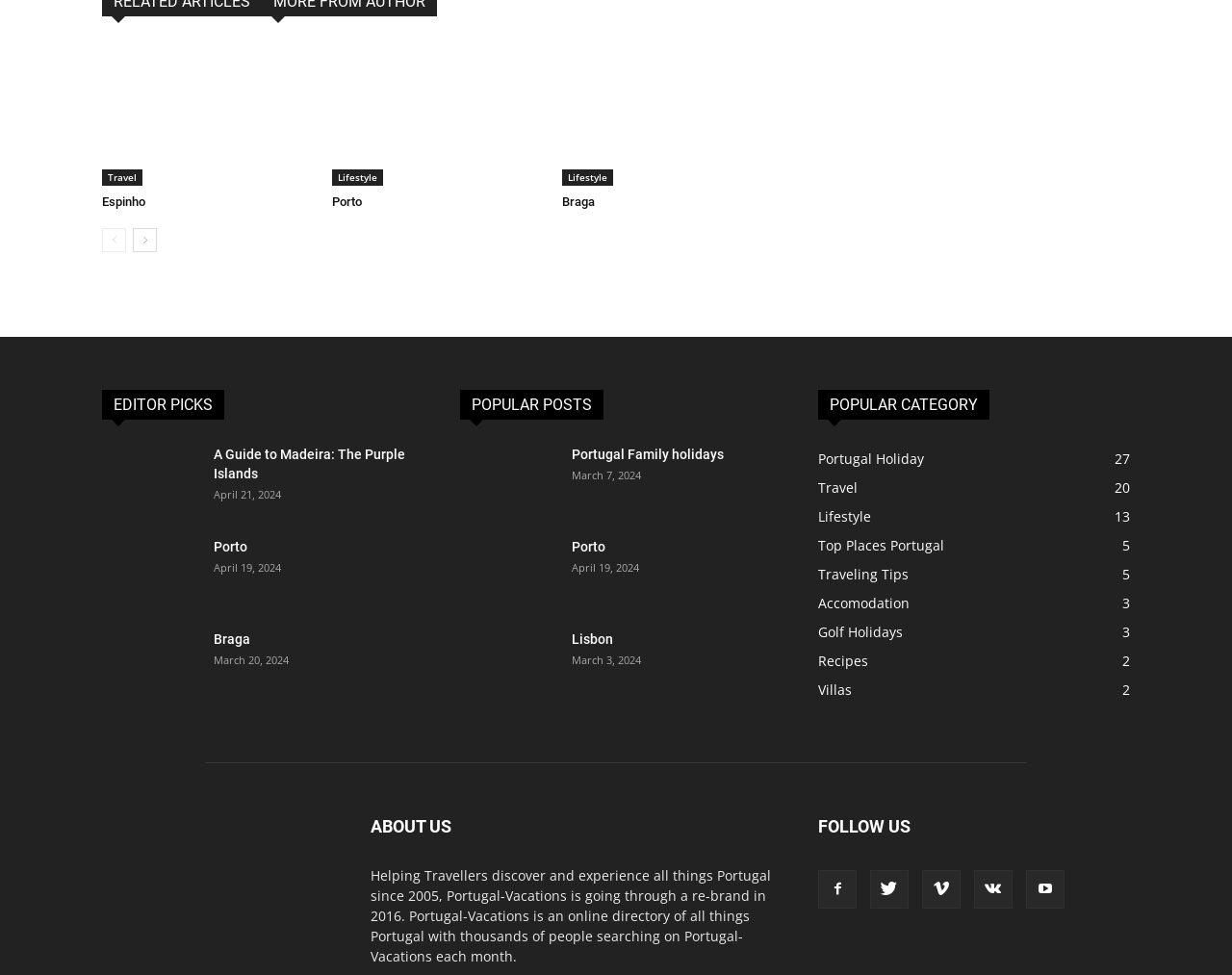Determine the bounding box coordinates of the region to click in order to accomplish the following instruction: "Browse the popular posts". Provide the coordinates as four float numbers between 0 and 1, specifically [left, top, right, bottom].

[0.373, 0.4, 0.627, 0.43]